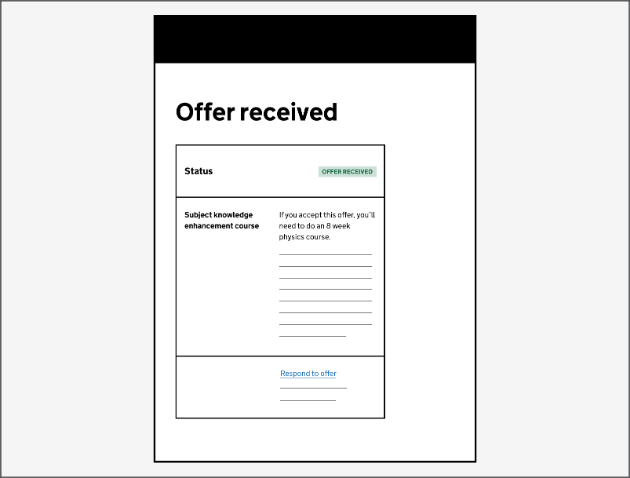Answer the following query with a single word or phrase:
What action is the candidate invited to take?

Respond to offer